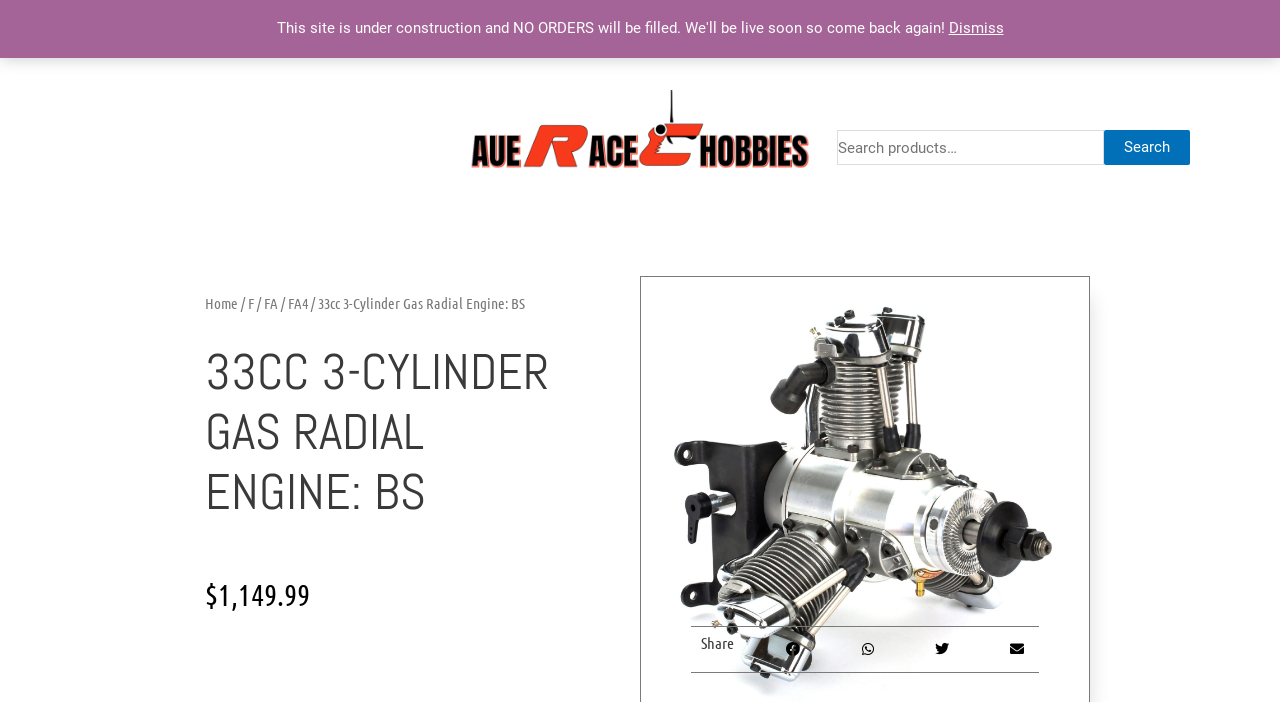Can you find the bounding box coordinates for the UI element given this description: "aria-label="Share on email""? Provide the coordinates as four float numbers between 0 and 1: [left, top, right, bottom].

[0.777, 0.893, 0.812, 0.957]